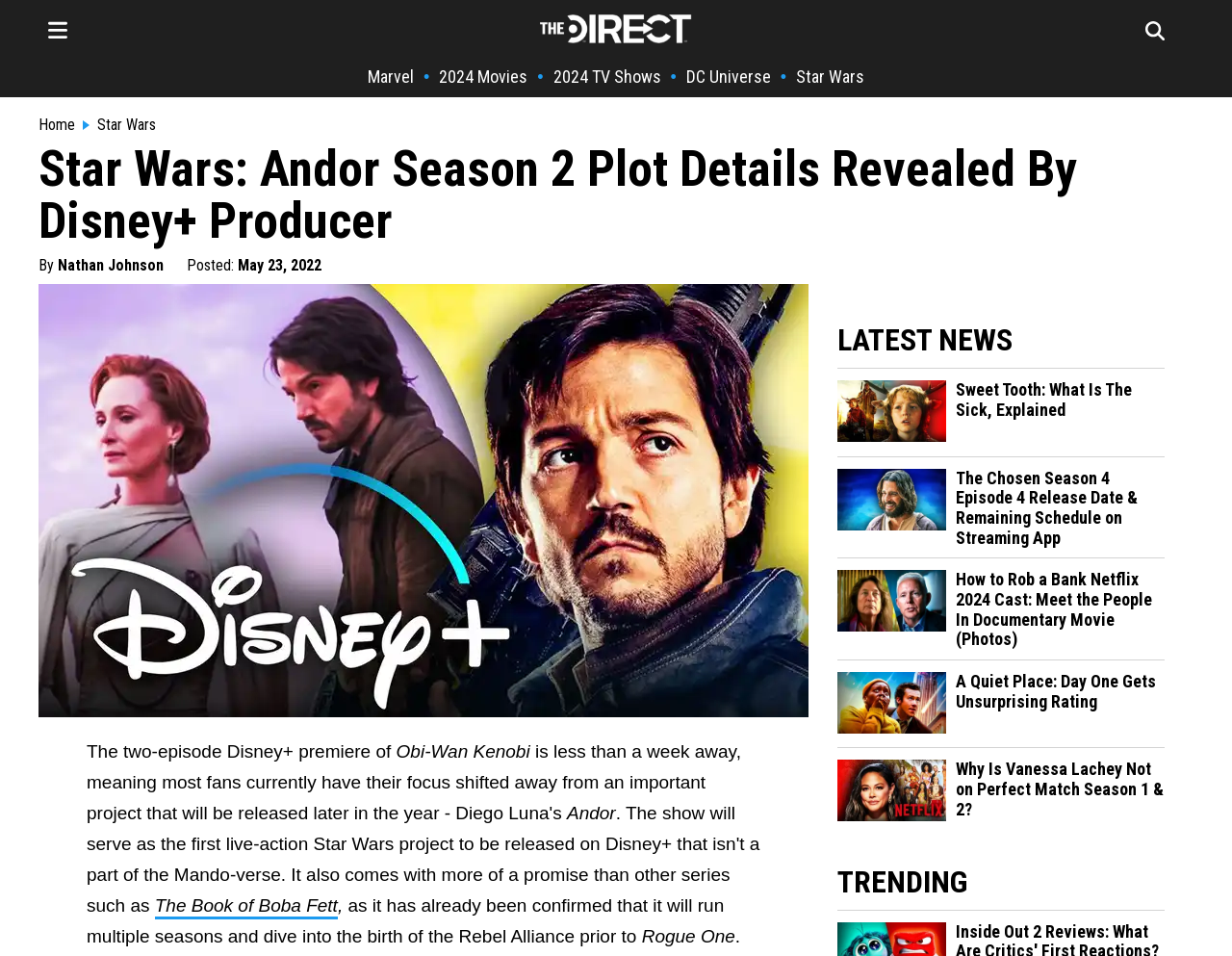What is the name of the TV show discussed in the article?
Refer to the image and give a detailed response to the question.

The article's title is 'Star Wars: Andor Season 2 Plot Details Revealed By Disney+ Producer', which indicates that the TV show being discussed is Andor.